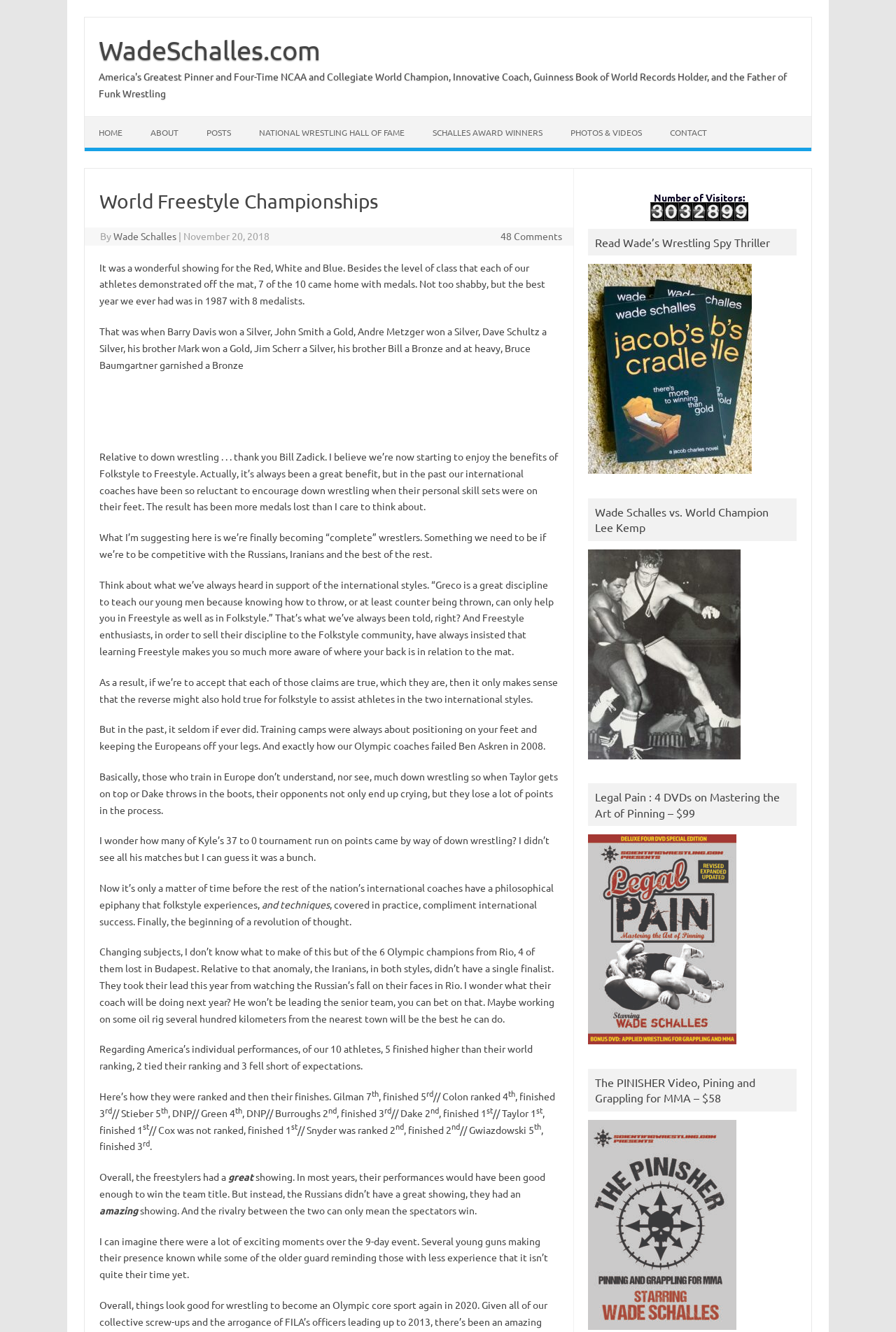What is the topic of the post?
Please provide a comprehensive answer based on the details in the screenshot.

I determined the answer by looking at the heading element with the text 'World Freestyle Championships' which is likely the topic or title of the post.